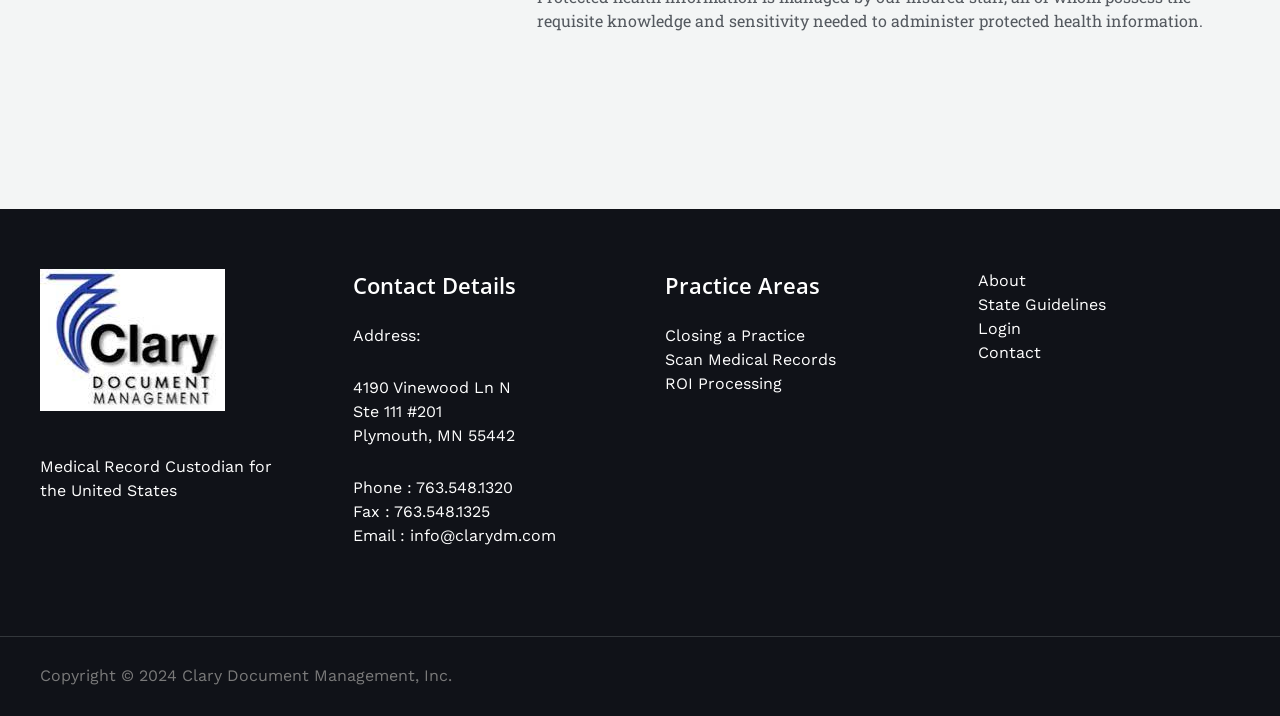Provide the bounding box coordinates in the format (top-left x, top-left y, bottom-right x, bottom-right y). All values are floating point numbers between 0 and 1. Determine the bounding box coordinate of the UI element described as: State Guidelines

[0.764, 0.411, 0.864, 0.438]